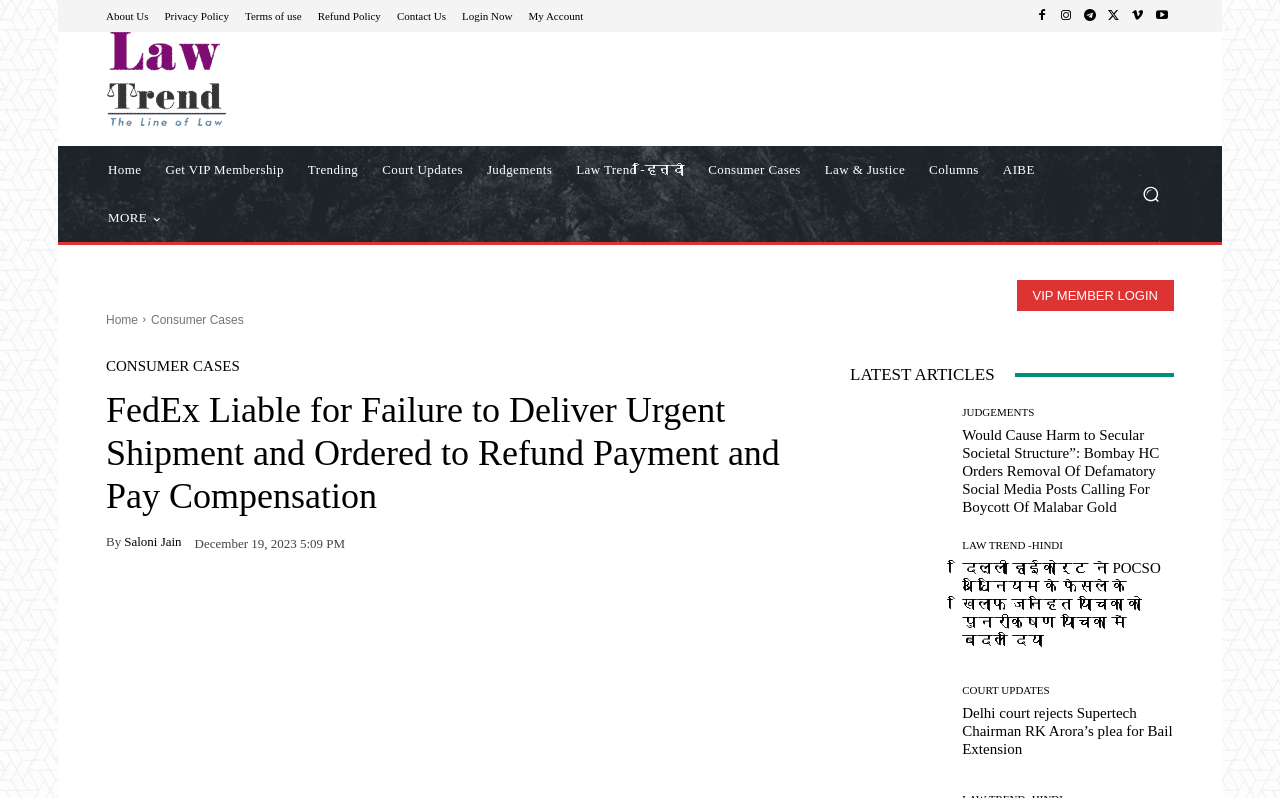Please identify the bounding box coordinates of the clickable element to fulfill the following instruction: "View the 'Consumer Cases' page". The coordinates should be four float numbers between 0 and 1, i.e., [left, top, right, bottom].

[0.118, 0.392, 0.19, 0.41]